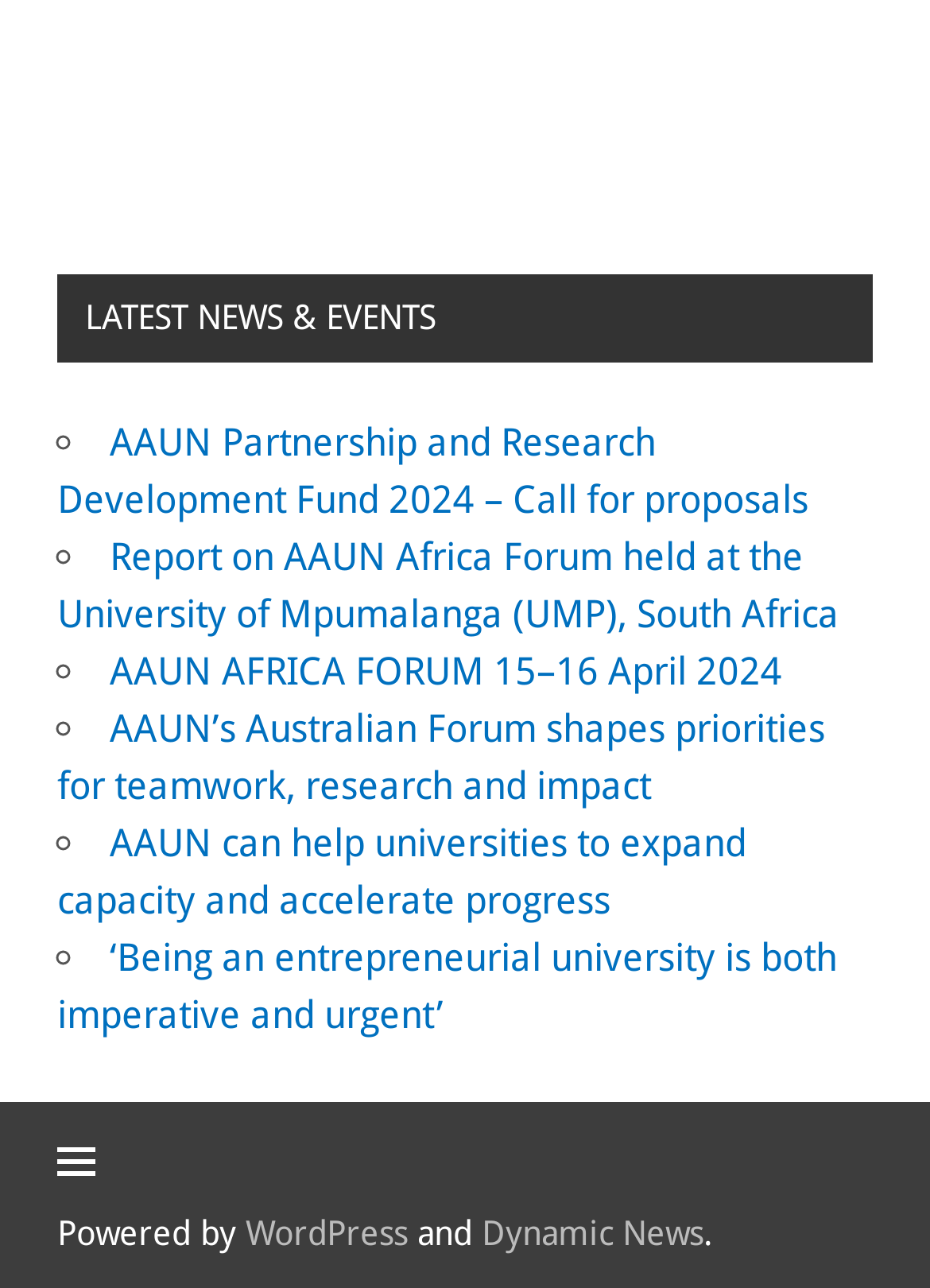What is the name of the platform that powers the website?
Based on the image, give a concise answer in the form of a single word or short phrase.

WordPress